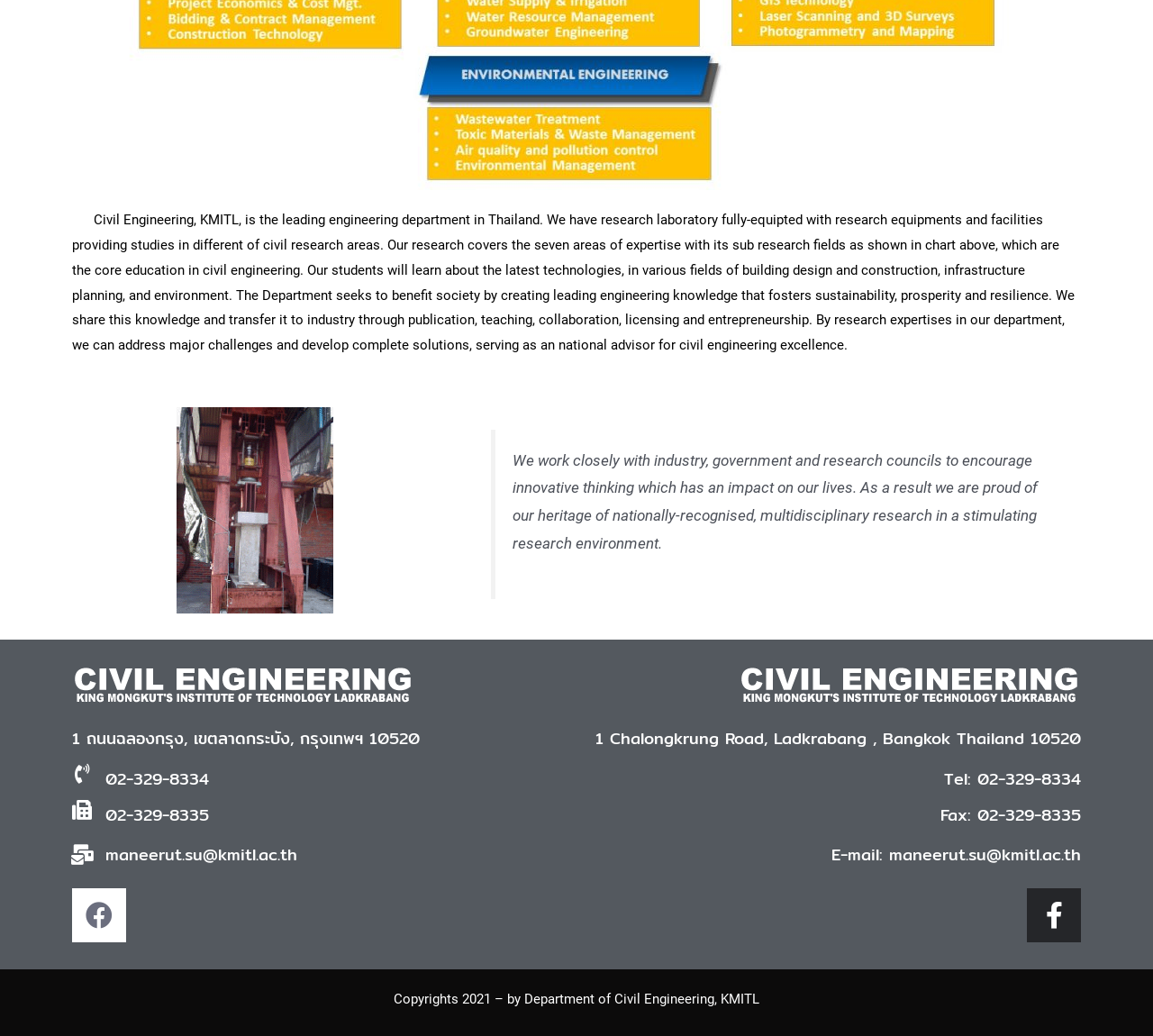Find the bounding box coordinates corresponding to the UI element with the description: "Facebook-f". The coordinates should be formatted as [left, top, right, bottom], with values as floats between 0 and 1.

[0.891, 0.857, 0.938, 0.909]